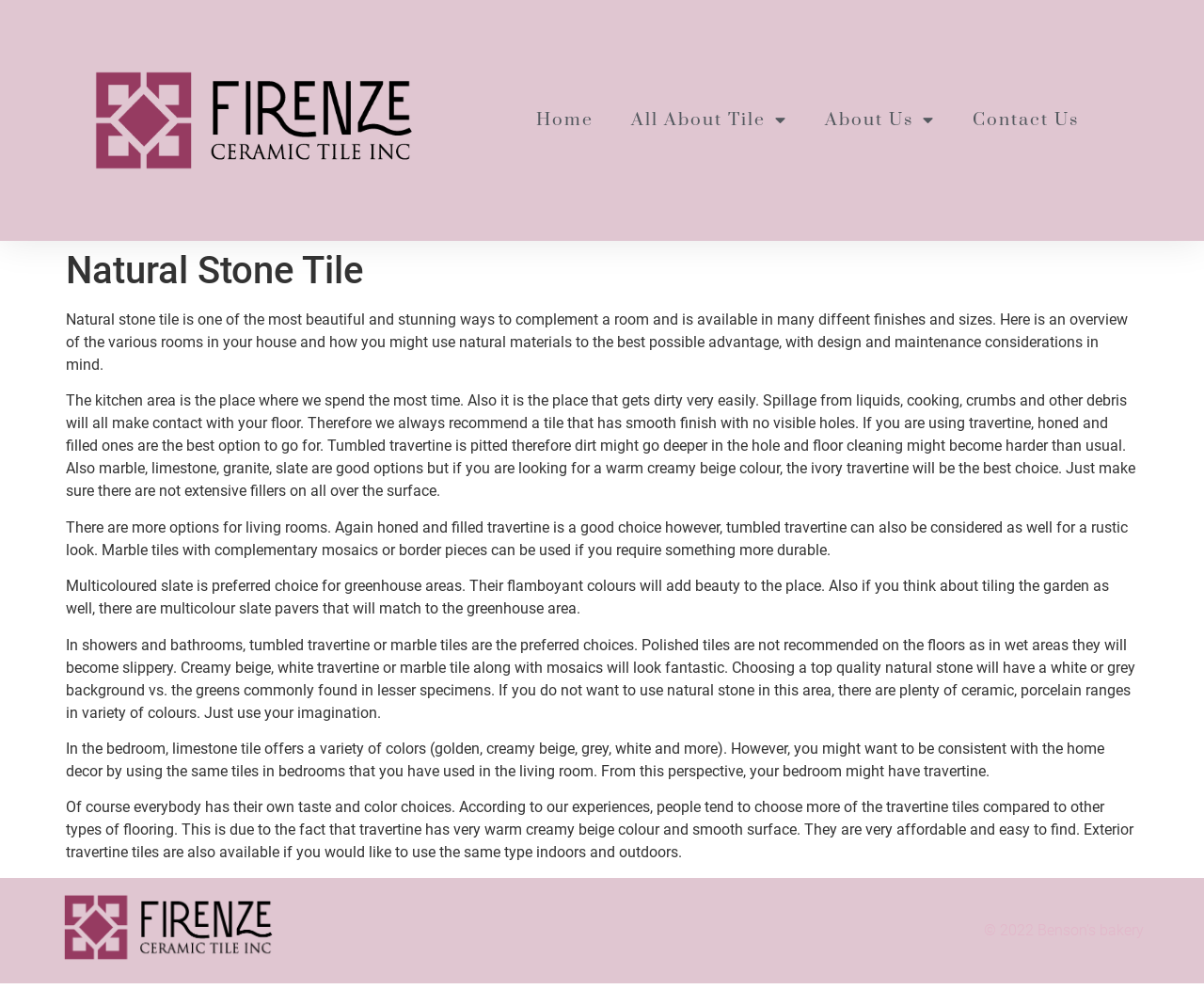Determine the bounding box coordinates for the HTML element described here: "Home".

[0.429, 0.097, 0.508, 0.147]